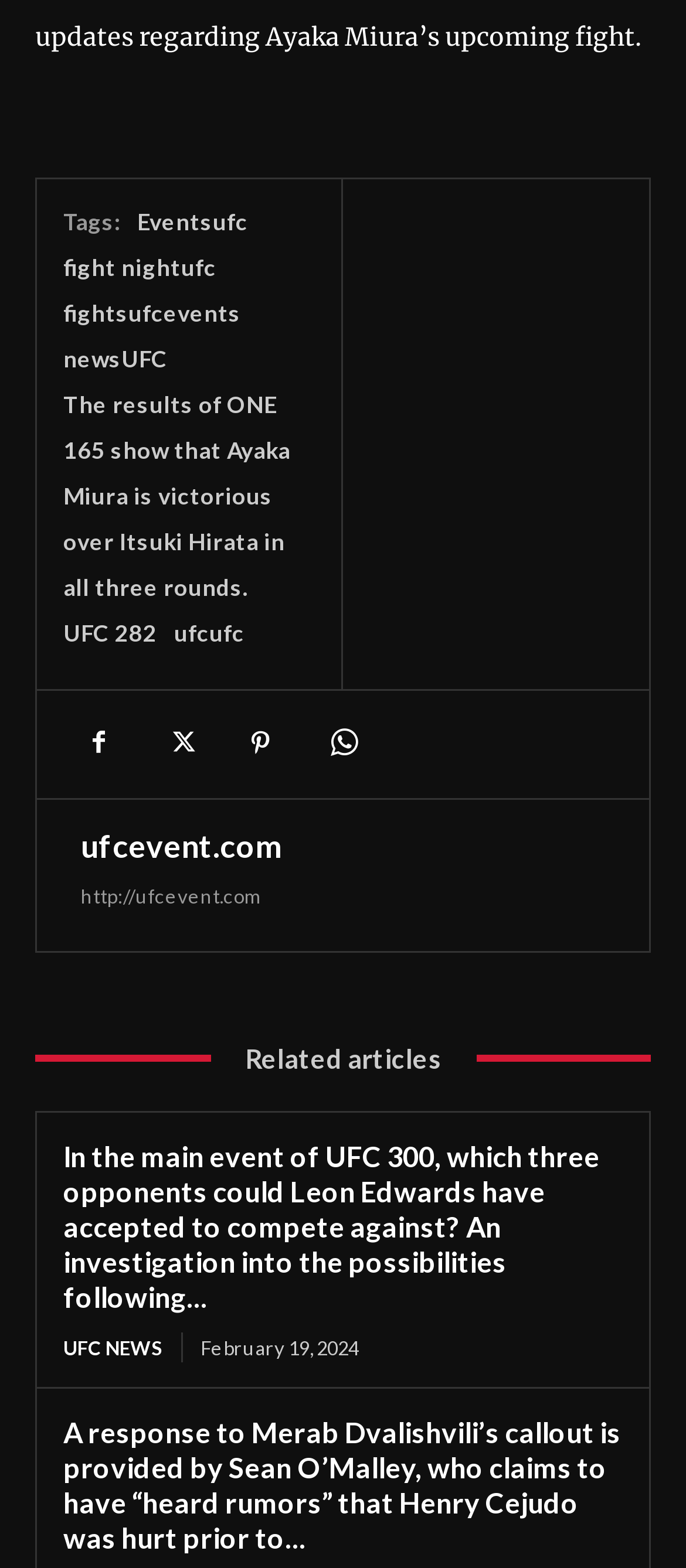Find the UI element described as: "skin care" and predict its bounding box coordinates. Ensure the coordinates are four float numbers between 0 and 1, [left, top, right, bottom].

None